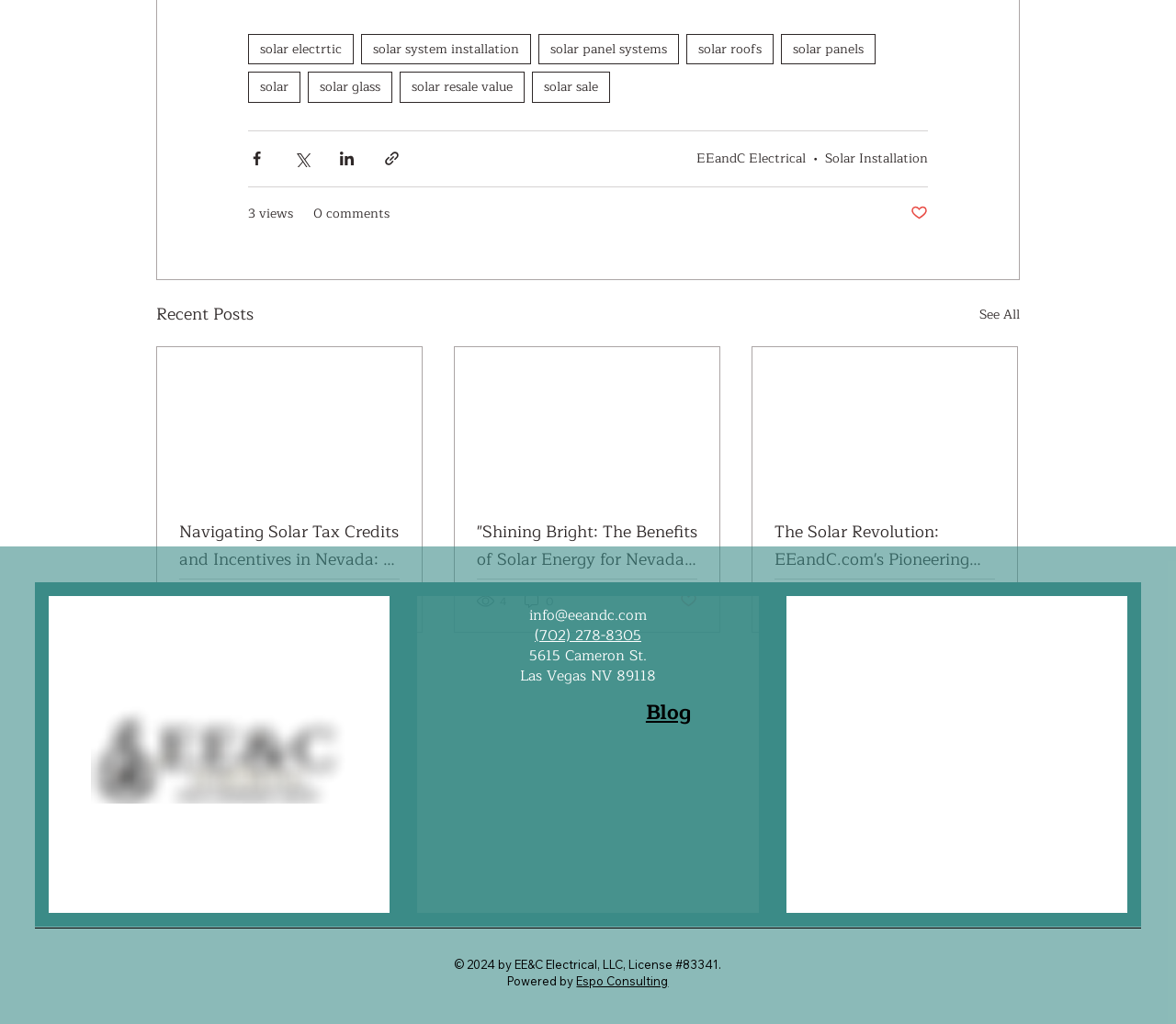Can you give a comprehensive explanation to the question given the content of the image?
What is the address of the company?

The address of the company can be found in the footer section of the webpage, which lists the company's contact information, including its address.